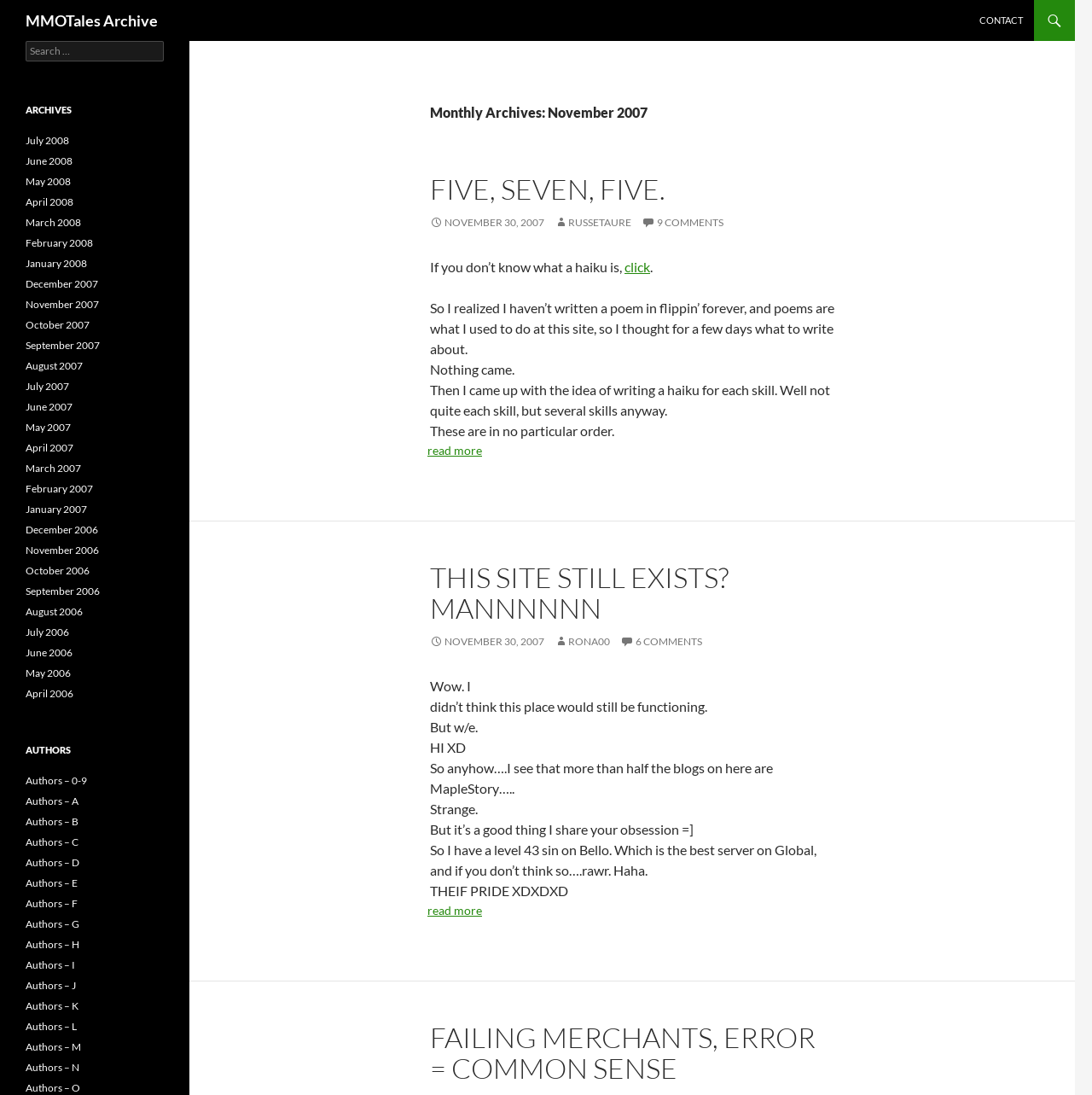Find the bounding box coordinates of the element I should click to carry out the following instruction: "Search for something".

[0.023, 0.037, 0.15, 0.056]